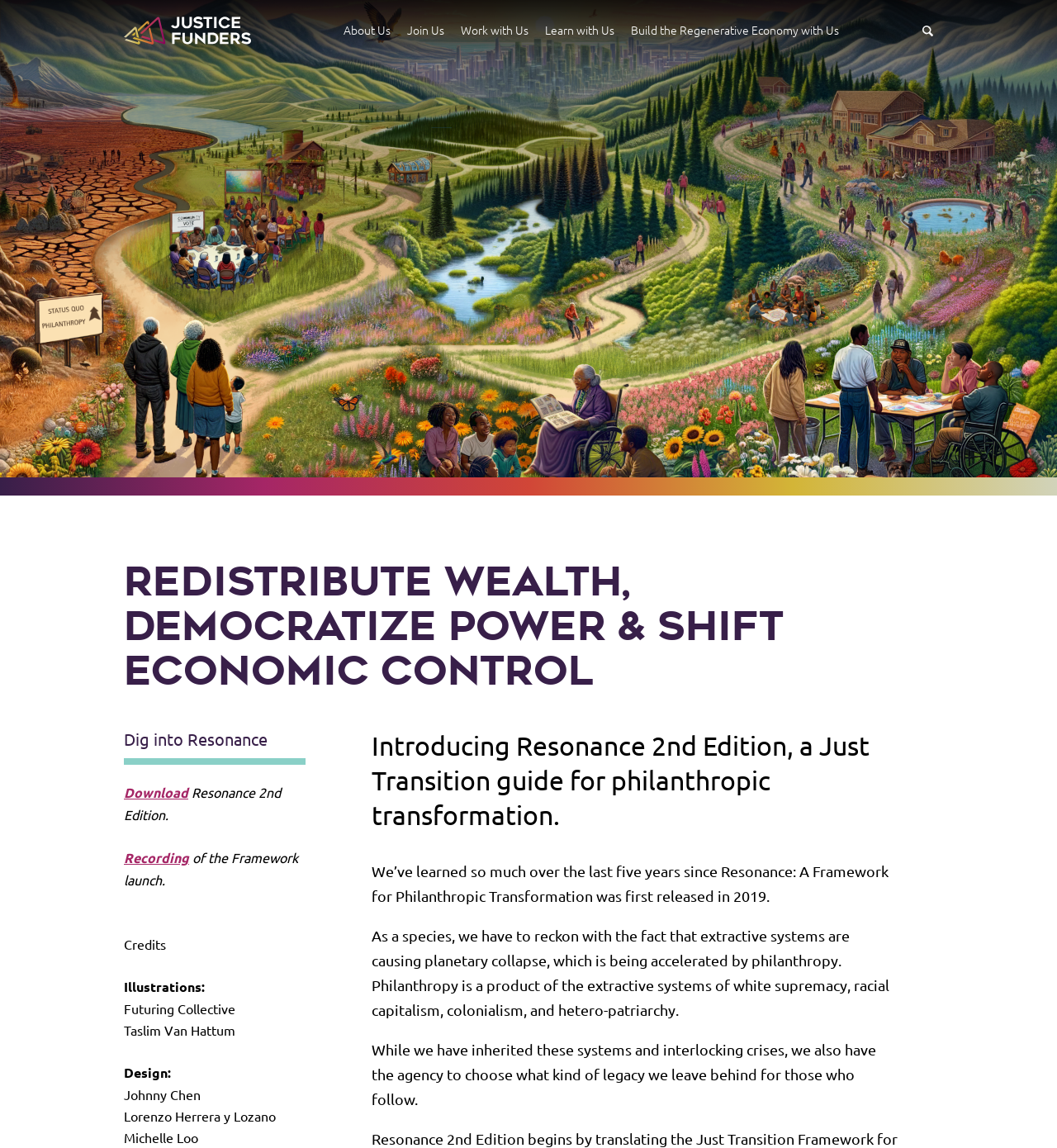Please reply to the following question using a single word or phrase: 
What is the theme of the 'Movement Commons'?

Unknown